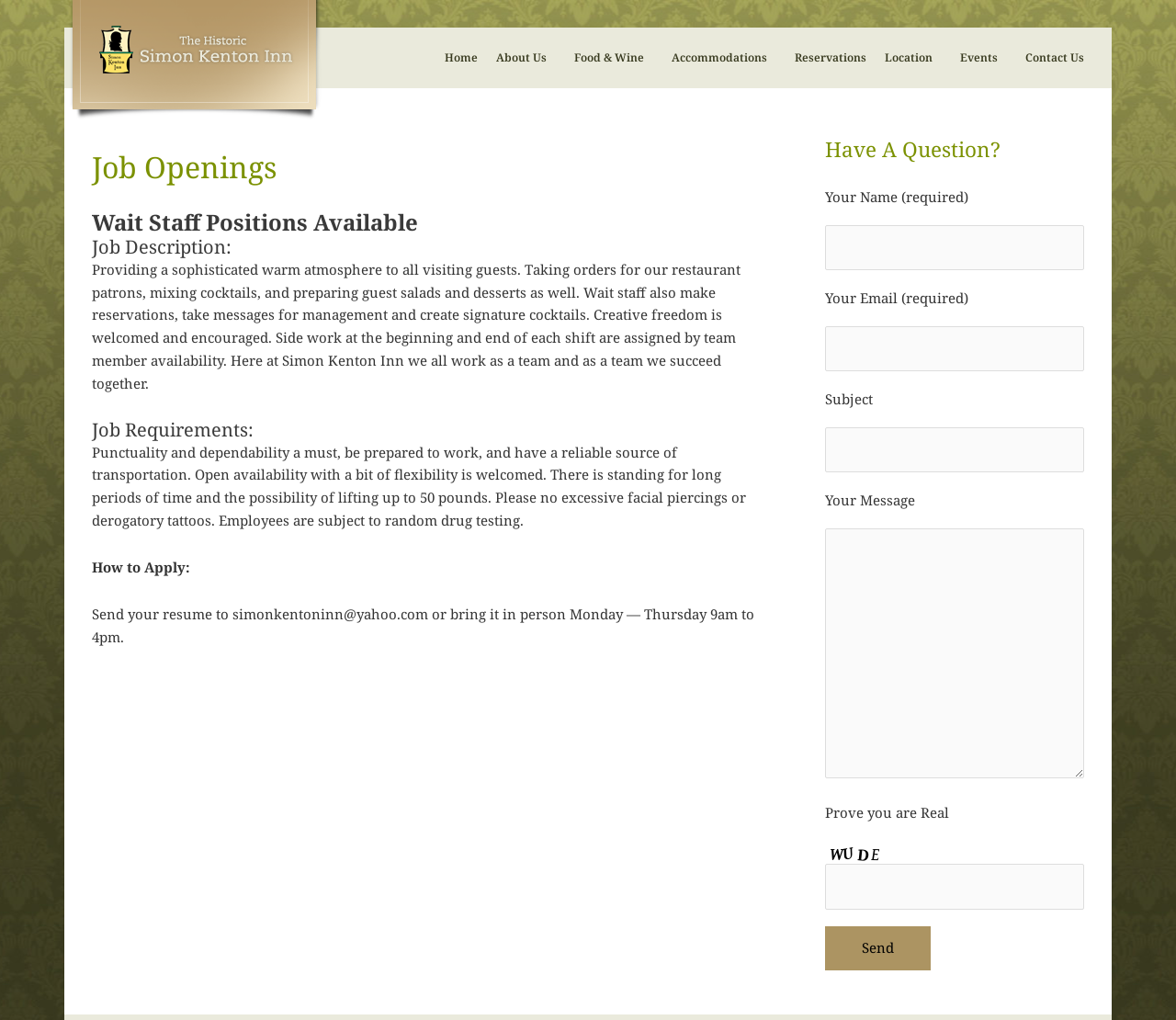What is the weight limit for lifting?
Please give a well-detailed answer to the question.

According to the job requirements, there is a possibility of lifting up to 50 pounds, which is mentioned in the StaticText element.